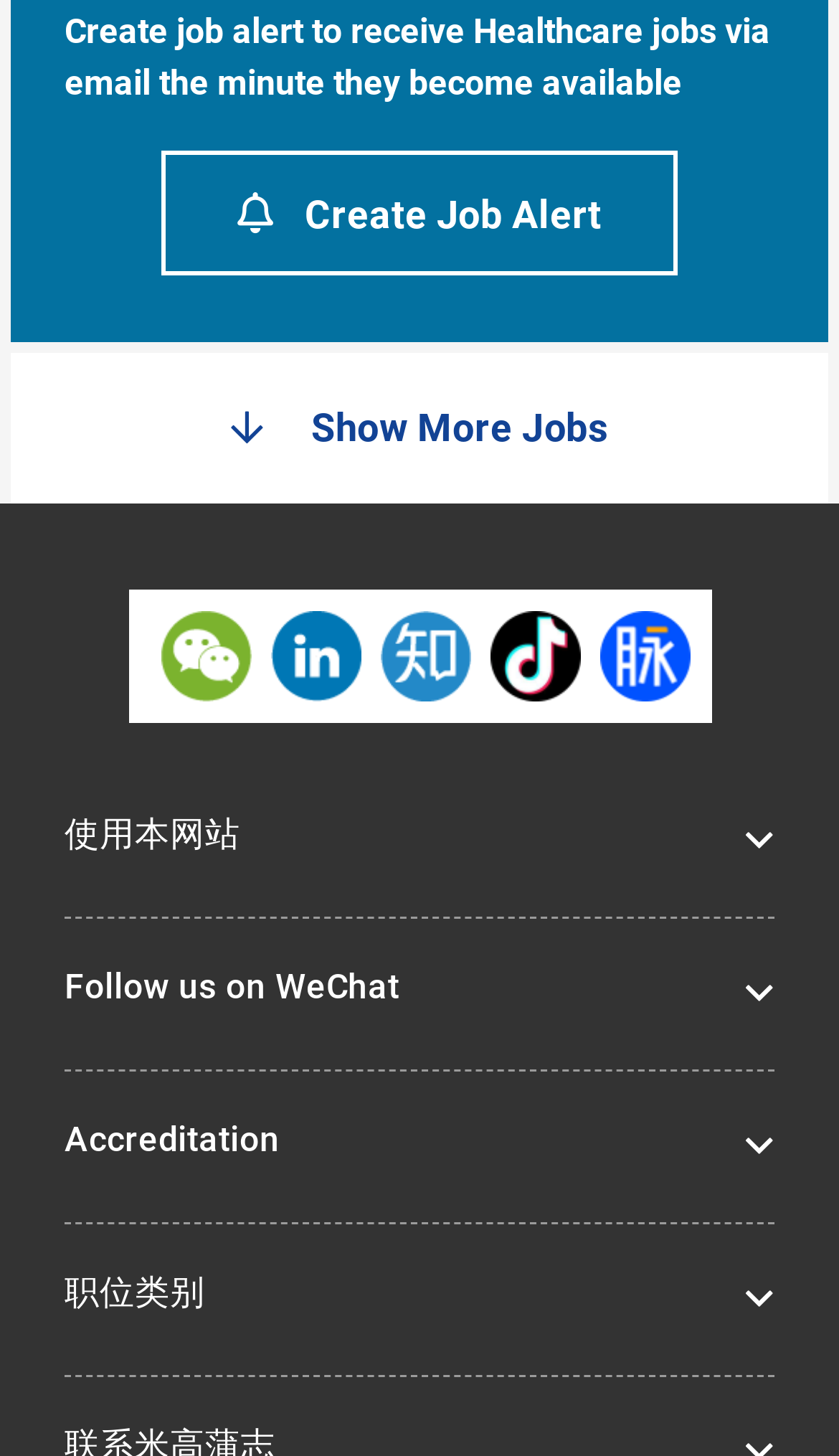Can you specify the bounding box coordinates for the region that should be clicked to fulfill this instruction: "Create a job alert".

[0.192, 0.104, 0.808, 0.189]